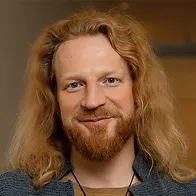Respond to the question below with a concise word or phrase:
Where is Anton Keks an educator?

Tallinn Technical University